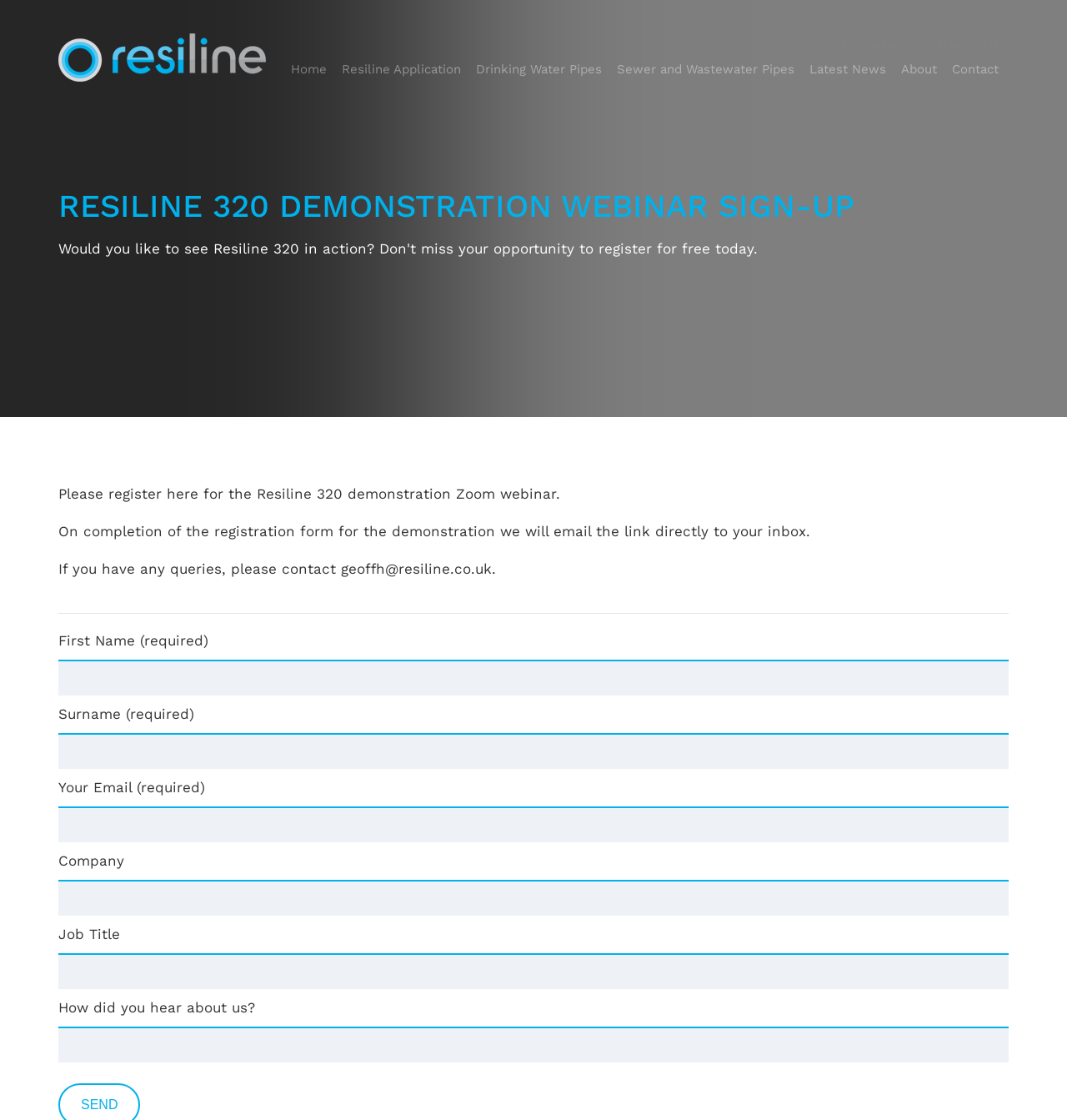By analyzing the image, answer the following question with a detailed response: Who should users contact if they have queries?

The webpage provides contact information for users who have queries, stating that they should contact geoffh@resiline.co.uk.